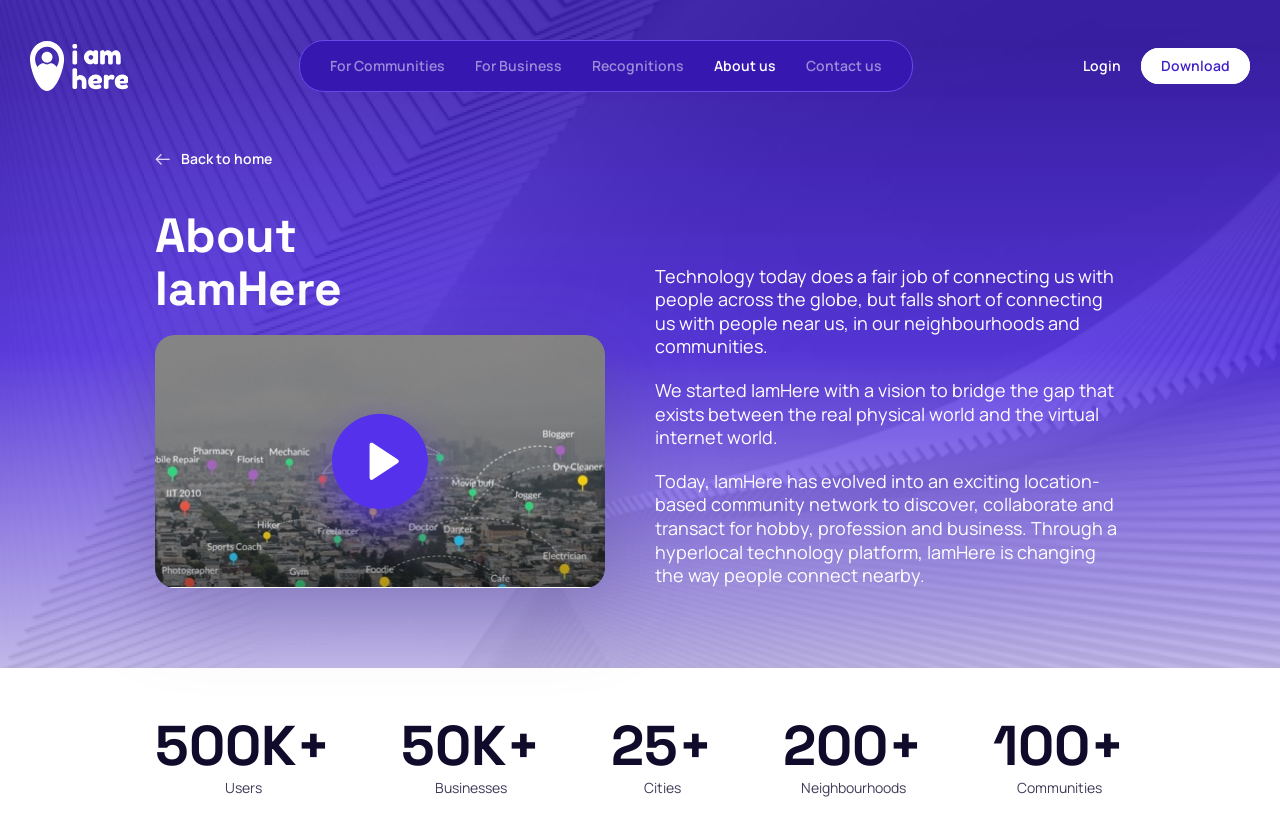How many neighbourhoods are on IamHere?
Answer the question with a single word or phrase derived from the image.

200+